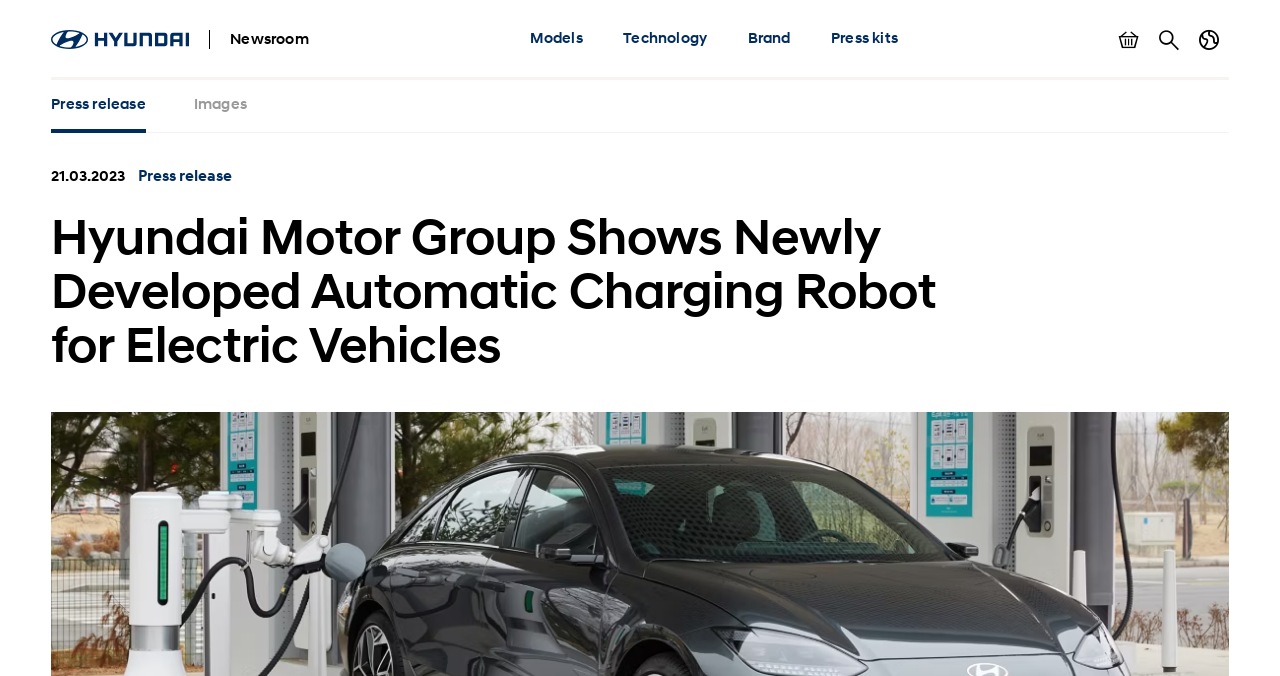Please identify the bounding box coordinates of the clickable region that I should interact with to perform the following instruction: "Read press release". The coordinates should be expressed as four float numbers between 0 and 1, i.e., [left, top, right, bottom].

[0.04, 0.118, 0.114, 0.197]